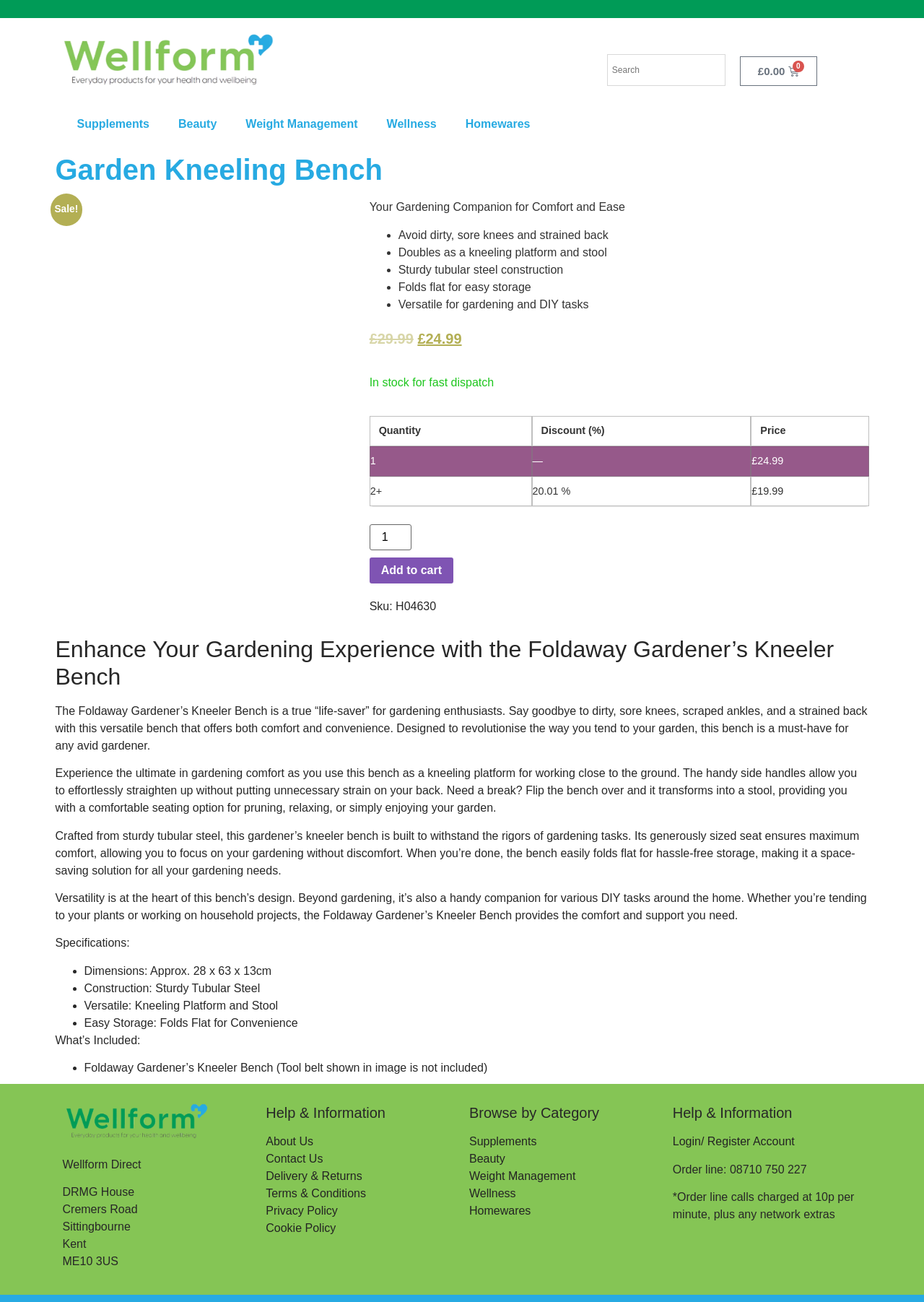Determine the bounding box coordinates of the clickable element to complete this instruction: "Contact us". Provide the coordinates in the format of four float numbers between 0 and 1, [left, top, right, bottom].

[0.288, 0.885, 0.35, 0.895]